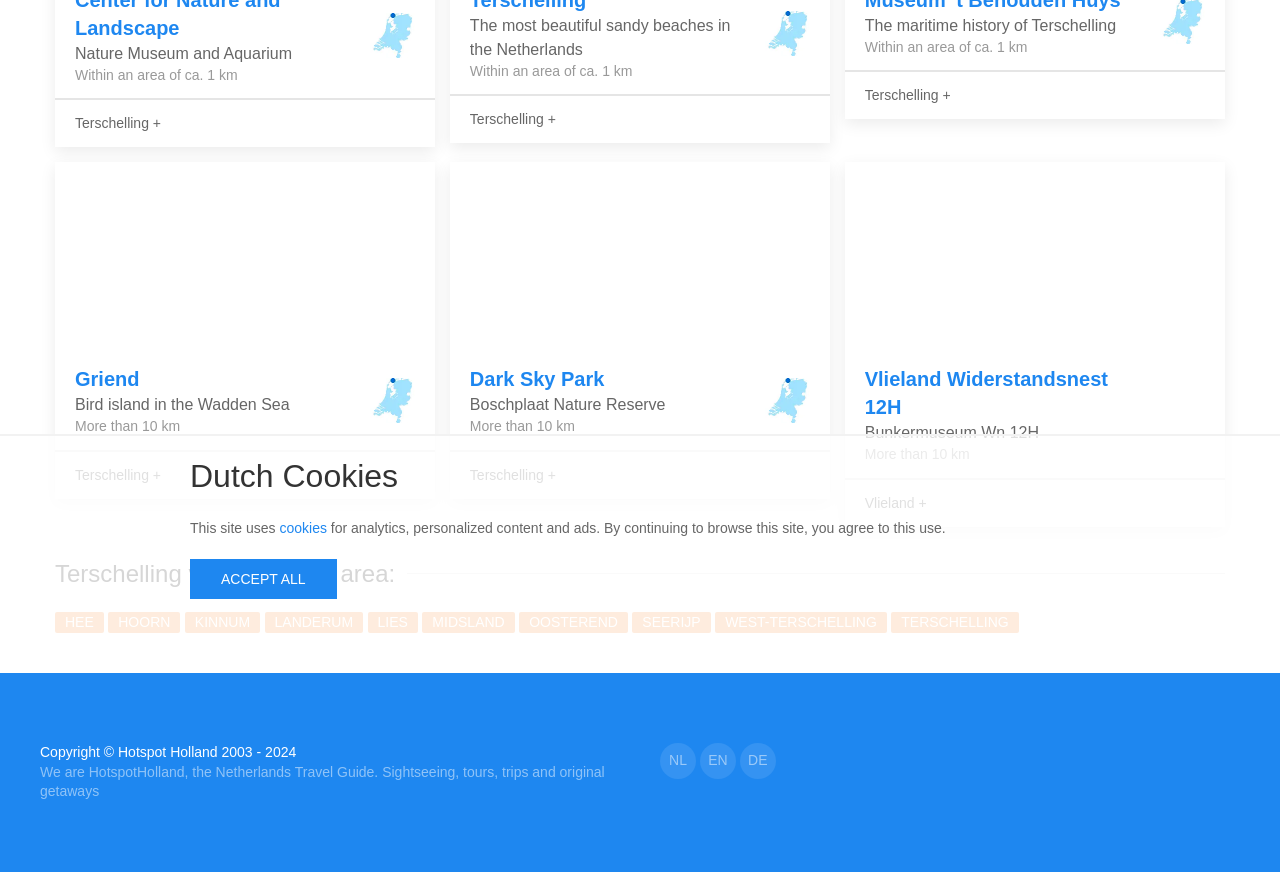Provide the bounding box coordinates of the HTML element this sentence describes: "NL". The bounding box coordinates consist of four float numbers between 0 and 1, i.e., [left, top, right, bottom].

[0.516, 0.852, 0.544, 0.894]